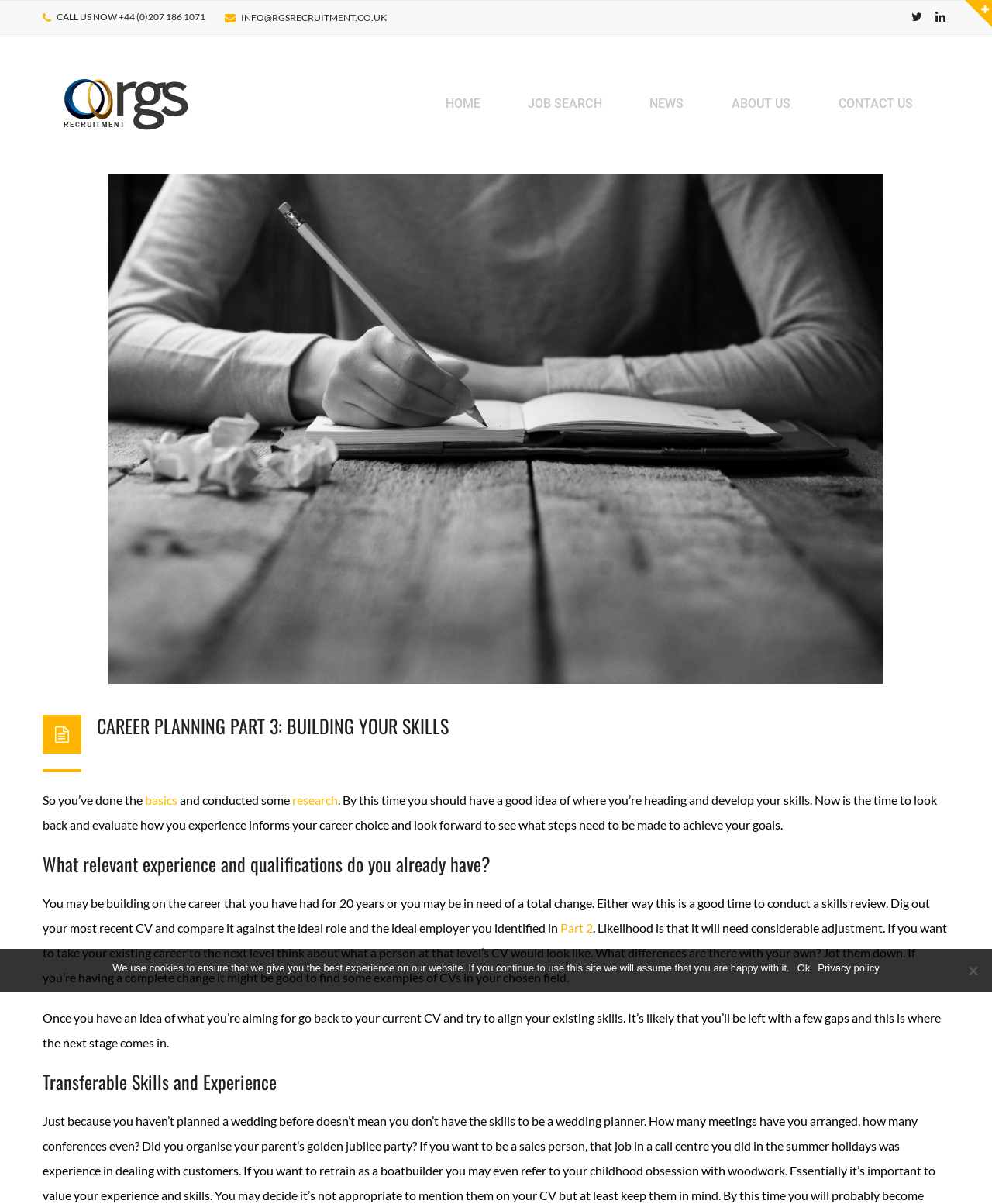Describe the webpage in detail, including text, images, and layout.

This webpage is about career planning and development, specifically focusing on building skills. The page is divided into several sections, with a prominent header section at the top featuring a logo, navigation links, and a search bar. Below the header, there is a large image that spans across the page.

The main content section is divided into several subheadings, including "CAREER PLANNING PART 3: BUILDING YOUR SKILLS", "What relevant experience and qualifications do you already have?", "Transferable Skills and Experience", and others. Each subheading is followed by a block of text that provides guidance and advice on career development.

On the right-hand side of the page, there is a sidebar that features a list of recent posts, including articles with titles such as "Celebrating Christmas in a Cost-of-Living Crisis" and "The pros and cons of continuing to work from home". Below the recent posts section, there is a section that displays the company's contact information, including address, email, and phone number.

At the bottom of the page, there is a footer section that features a copyright notice, a link to the privacy notice, and a cookie notice dialog box that informs users about the website's cookie policy.

Throughout the page, there are several icons and images, including a search icon, a phone icon, and a logo image. The overall layout of the page is clean and easy to navigate, with clear headings and concise text that makes it easy to read and understand.